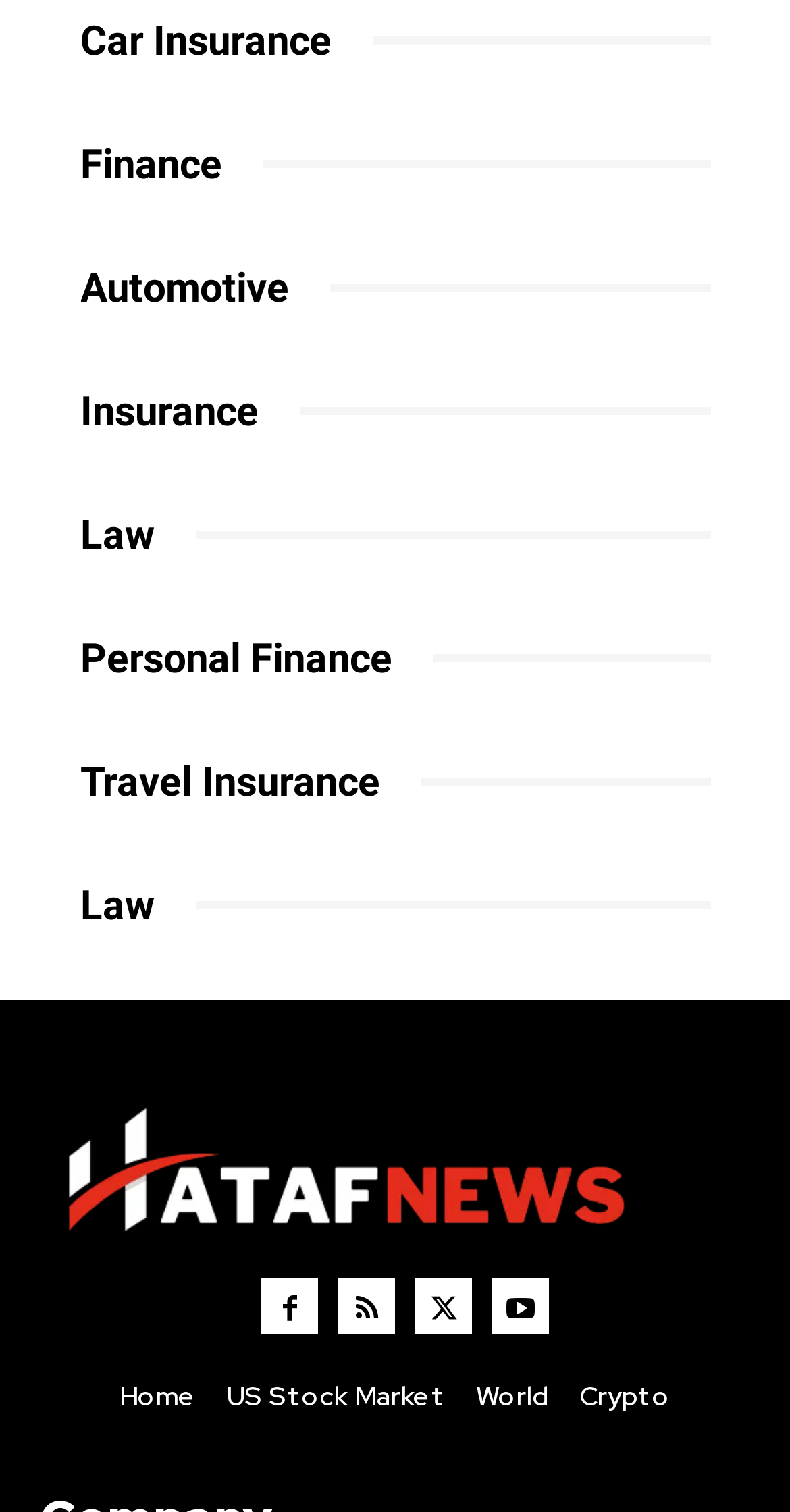How many icons are at the bottom right?
Using the visual information, reply with a single word or short phrase.

4